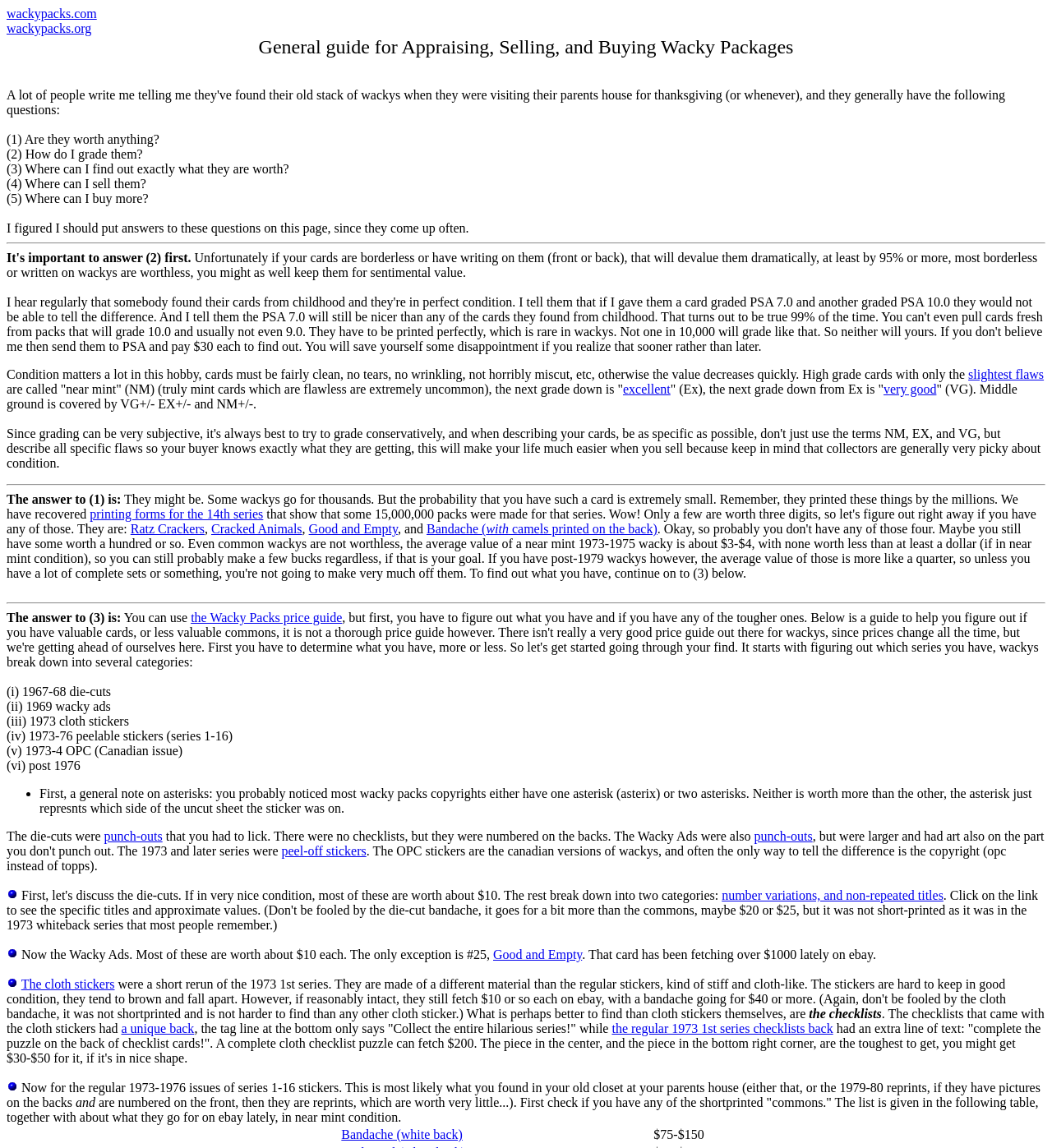Provide the bounding box coordinates, formatted as (top-left x, top-left y, bottom-right x, bottom-right y), with all values being floating point numbers between 0 and 1. Identify the bounding box of the UI element that matches the description: Cracked Animals

[0.201, 0.455, 0.287, 0.467]